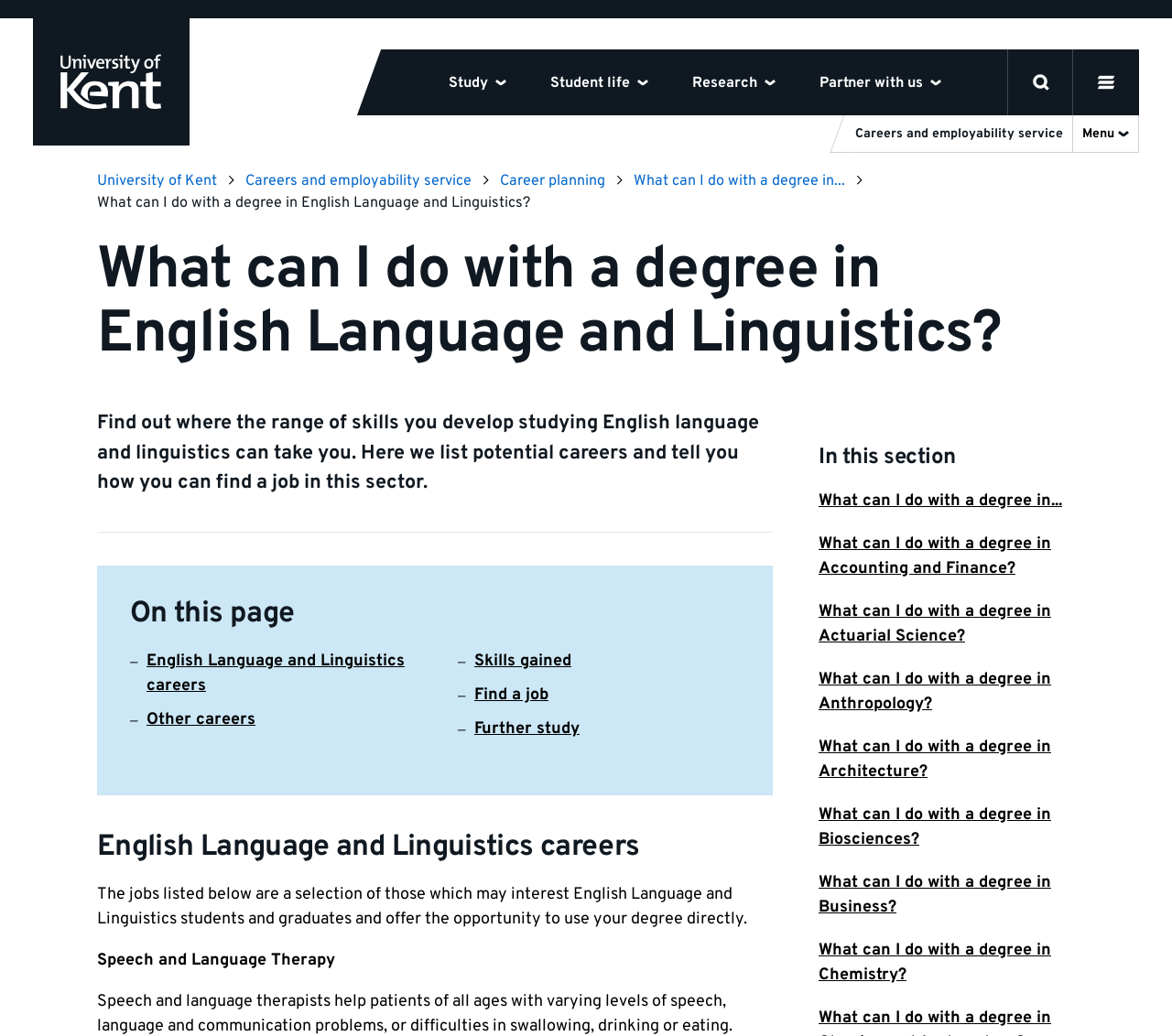Identify the bounding box coordinates necessary to click and complete the given instruction: "Explore What can I do with a degree in Accounting and Finance?".

[0.698, 0.515, 0.897, 0.559]